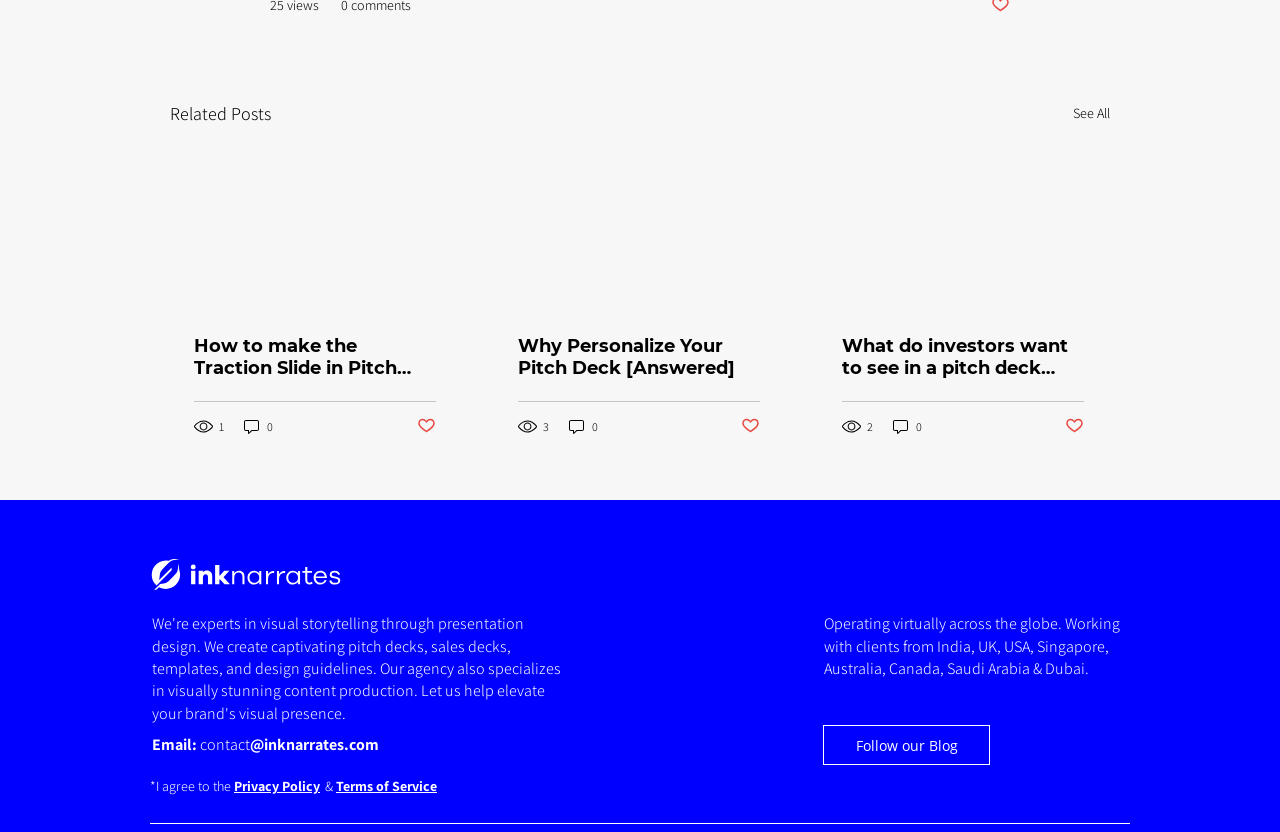Please answer the following query using a single word or phrase: 
What is the country mentioned in the static text at the bottom?

India